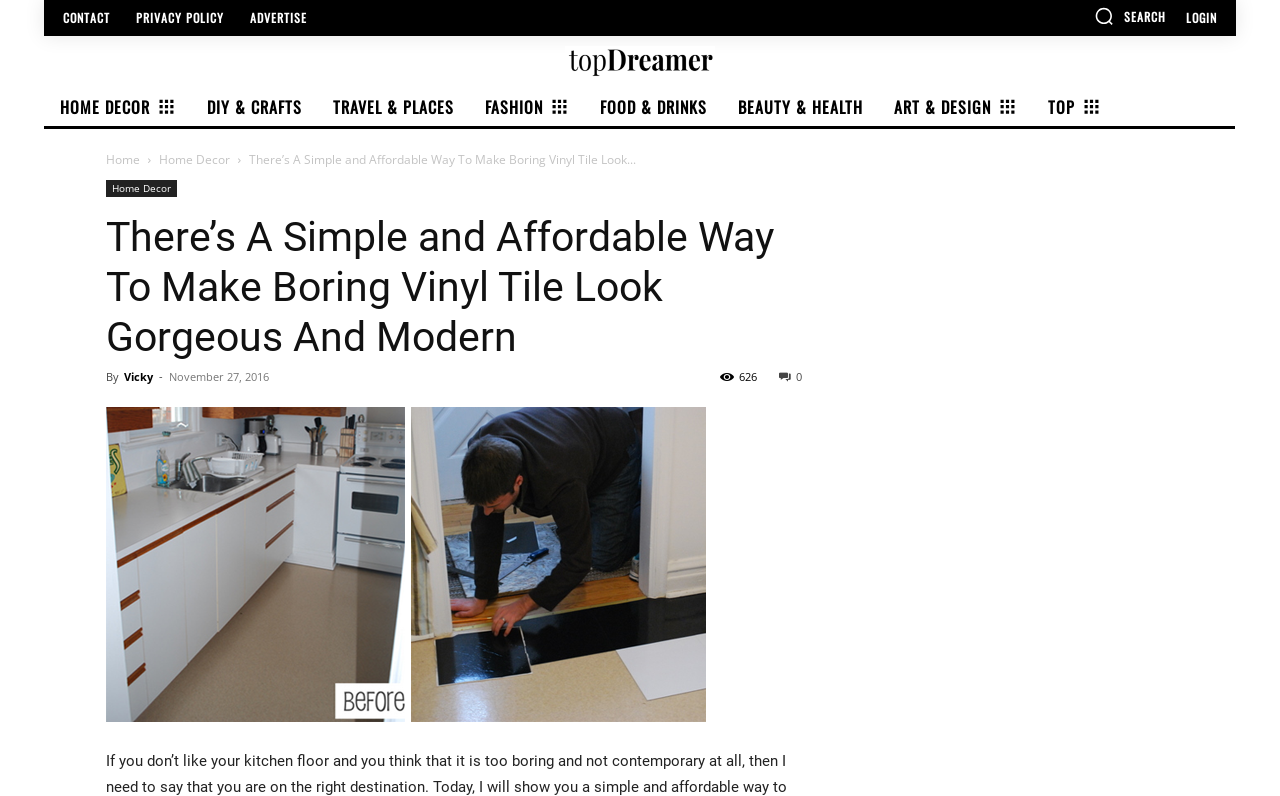Find and indicate the bounding box coordinates of the region you should select to follow the given instruction: "View the 'TOP' page".

[0.806, 0.11, 0.868, 0.158]